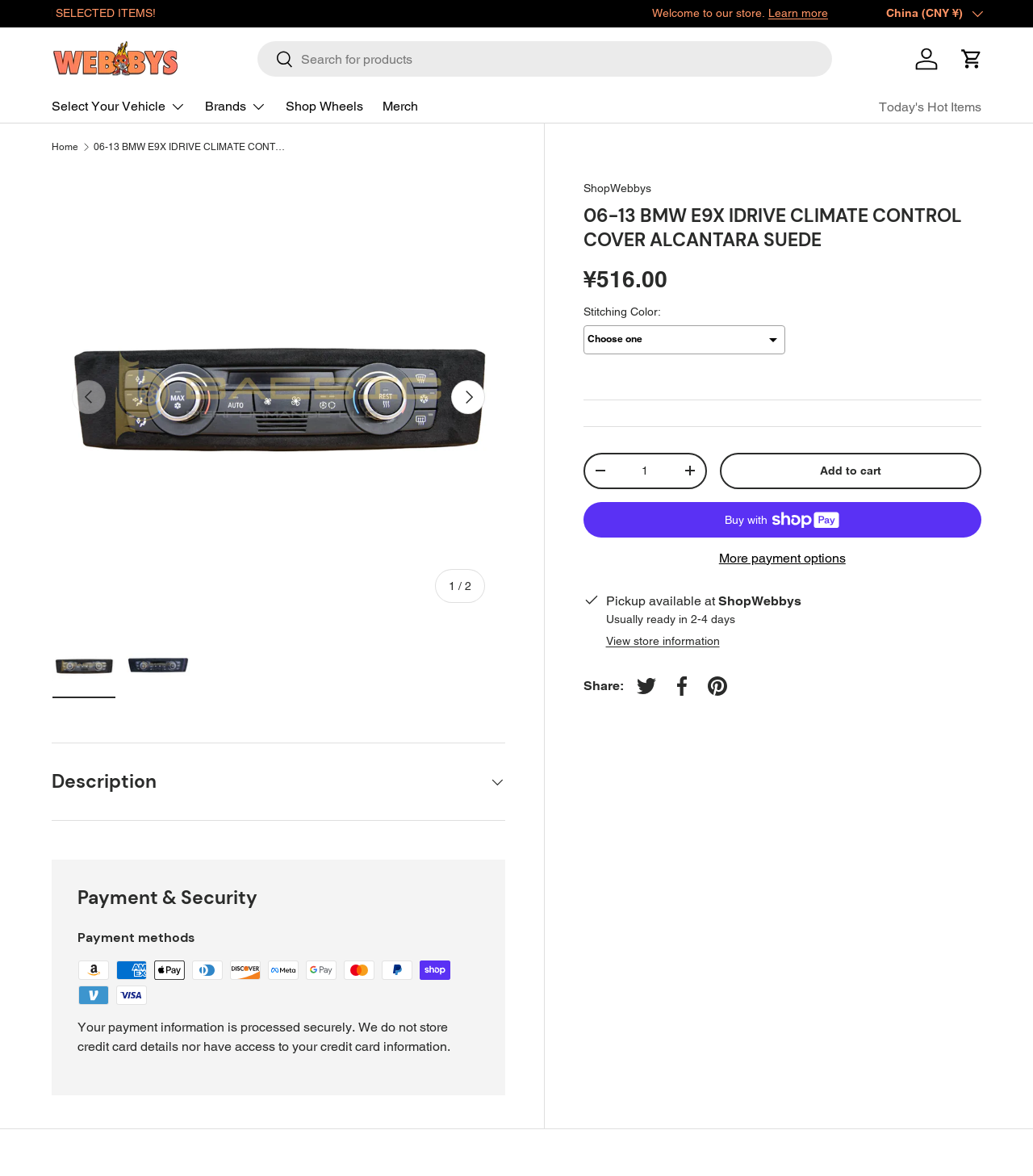Determine the title of the webpage and give its text content.

06-13 BMW E9X IDRIVE CLIMATE CONTROL COVER ALCANTARA SUEDE